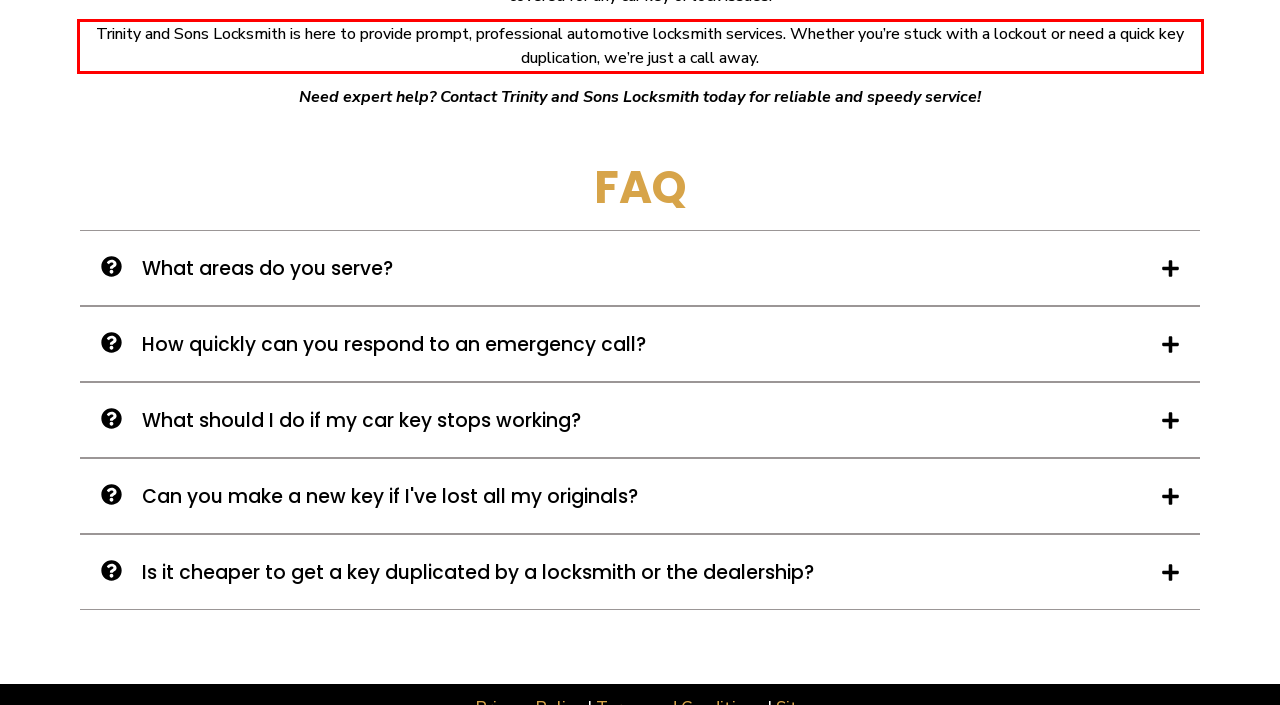Given a webpage screenshot with a red bounding box, perform OCR to read and deliver the text enclosed by the red bounding box.

Trinity and Sons Locksmith is here to provide prompt, professional automotive locksmith services. Whether you’re stuck with a lockout or need a quick key duplication, we’re just a call away.